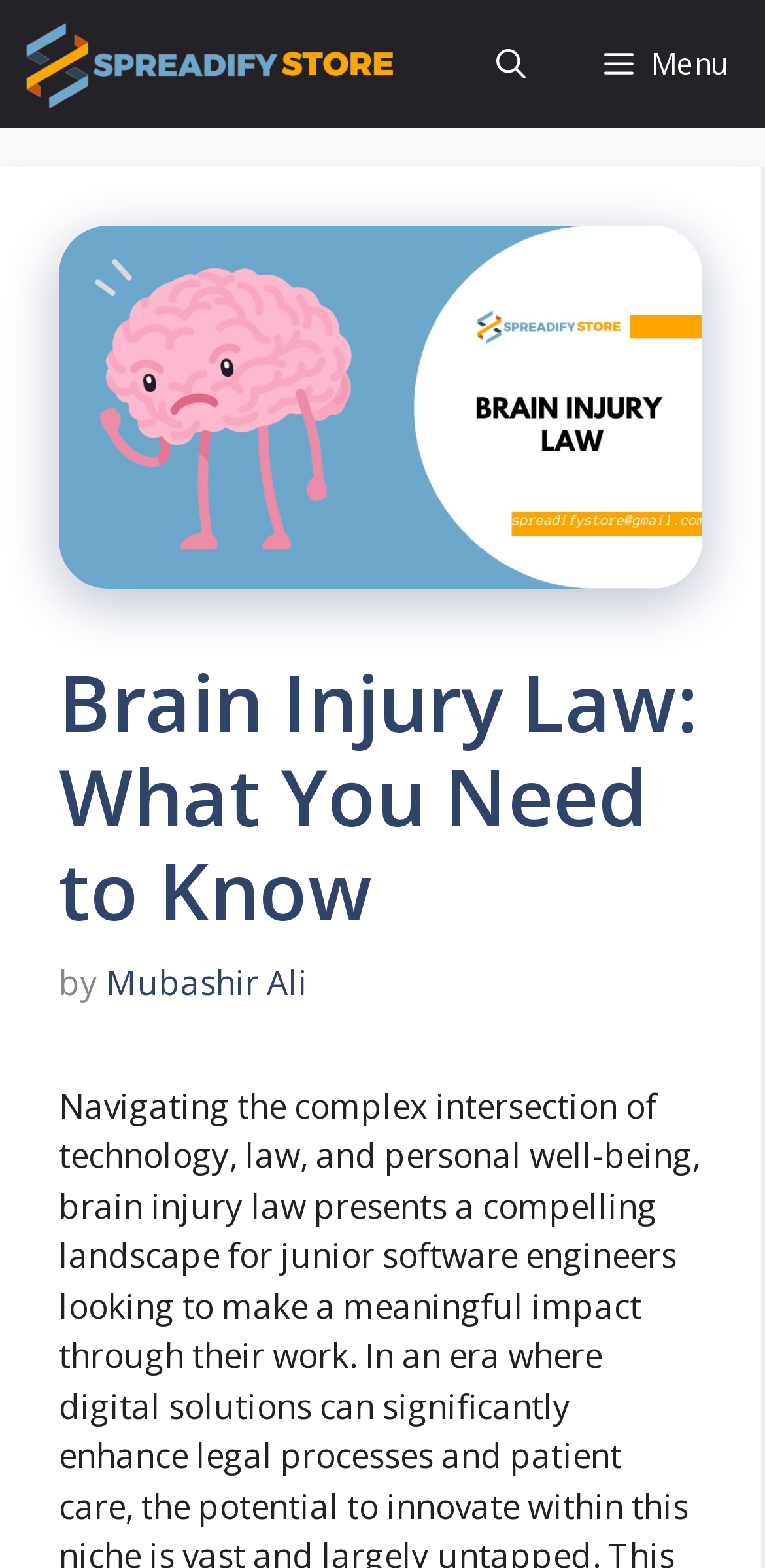Using the provided element description "Middlebury Magazine", determine the bounding box coordinates of the UI element.

None